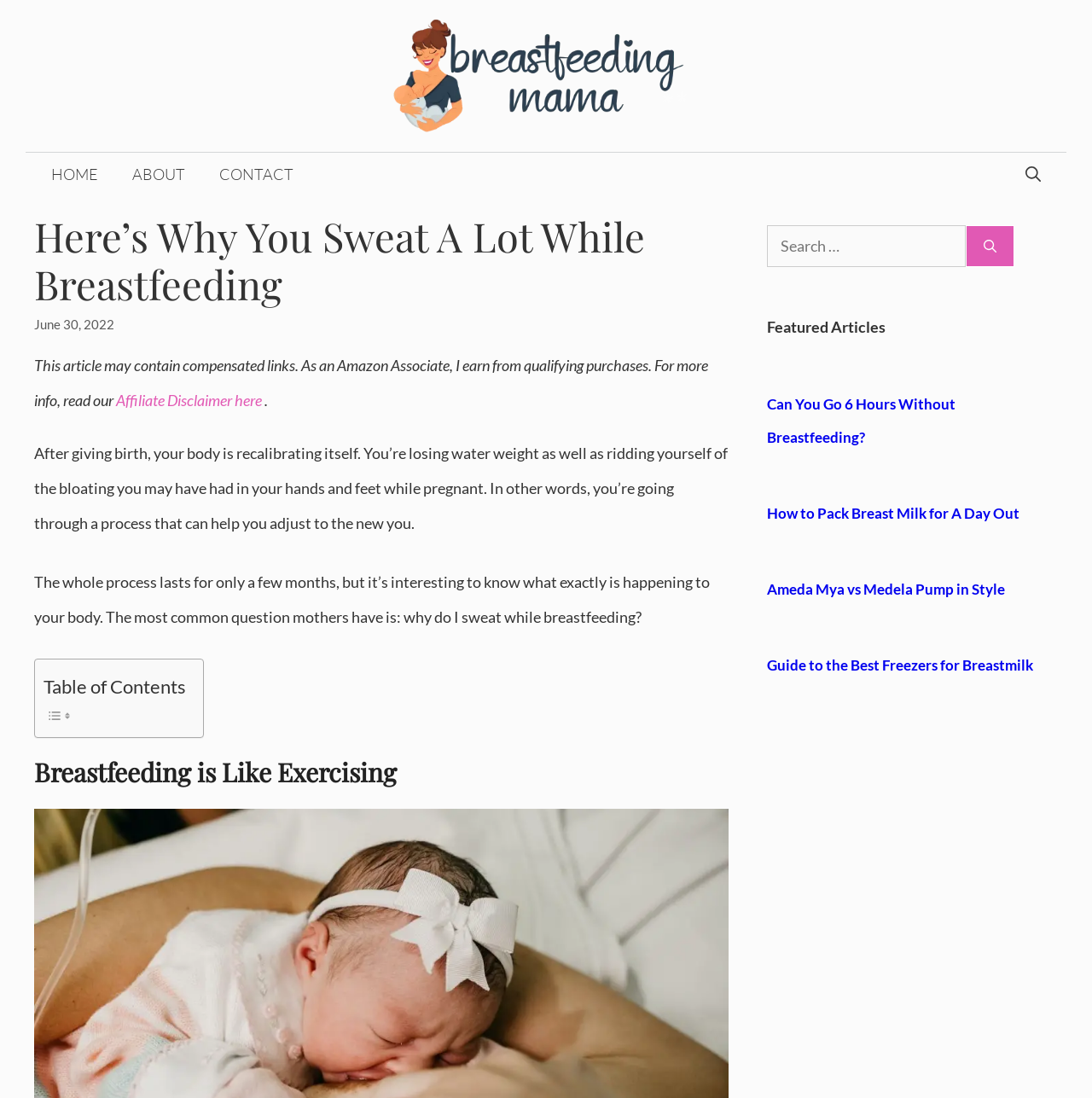What is the date of the article?
Using the details shown in the screenshot, provide a comprehensive answer to the question.

The date of the article can be found in the time element that contains the text 'June 30, 2022', which is located below the heading and above the introductory paragraph.